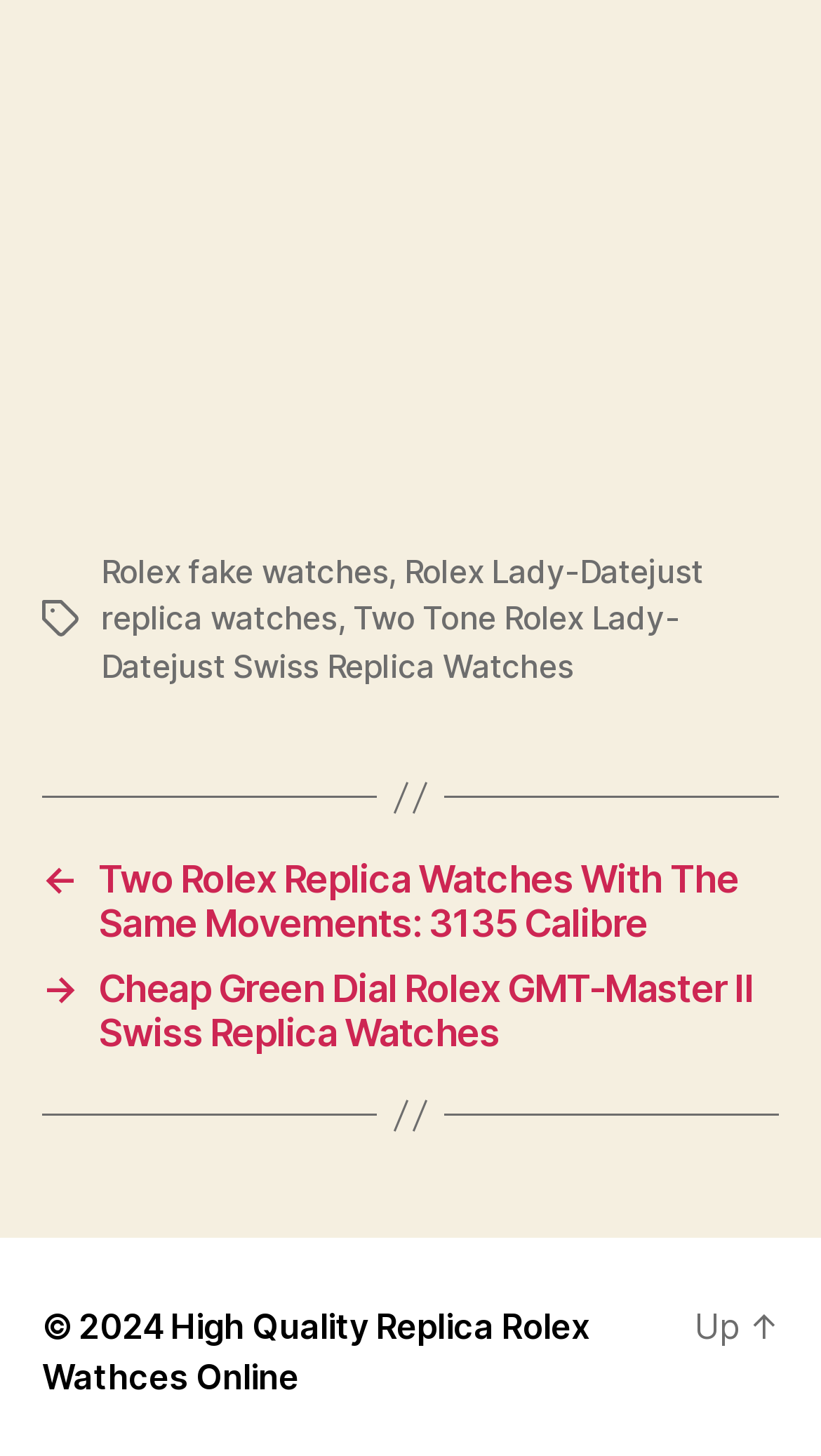How many links are there in the navigation section?
Please provide a comprehensive answer based on the information in the image.

The navigation section has three links: 'Two Rolex Replica Watches With The Same Movements: 3135 Calibre', 'Cheap Green Dial Rolex GMT-Master II Swiss Replica Watches', and 'High Quality Replica Rolex Wathces Online'.